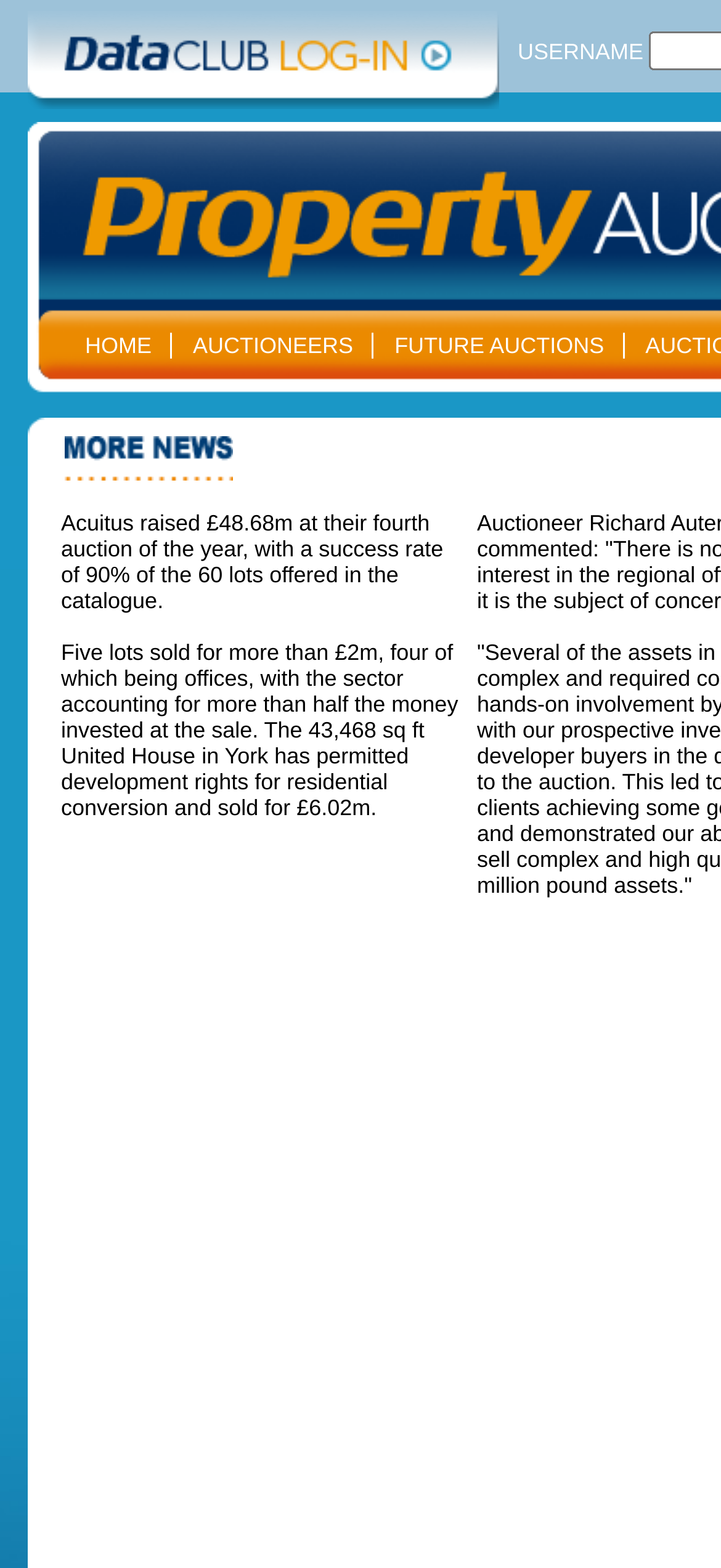Based on the description "FUTURE AUCTIONS", find the bounding box of the specified UI element.

[0.547, 0.212, 0.838, 0.229]